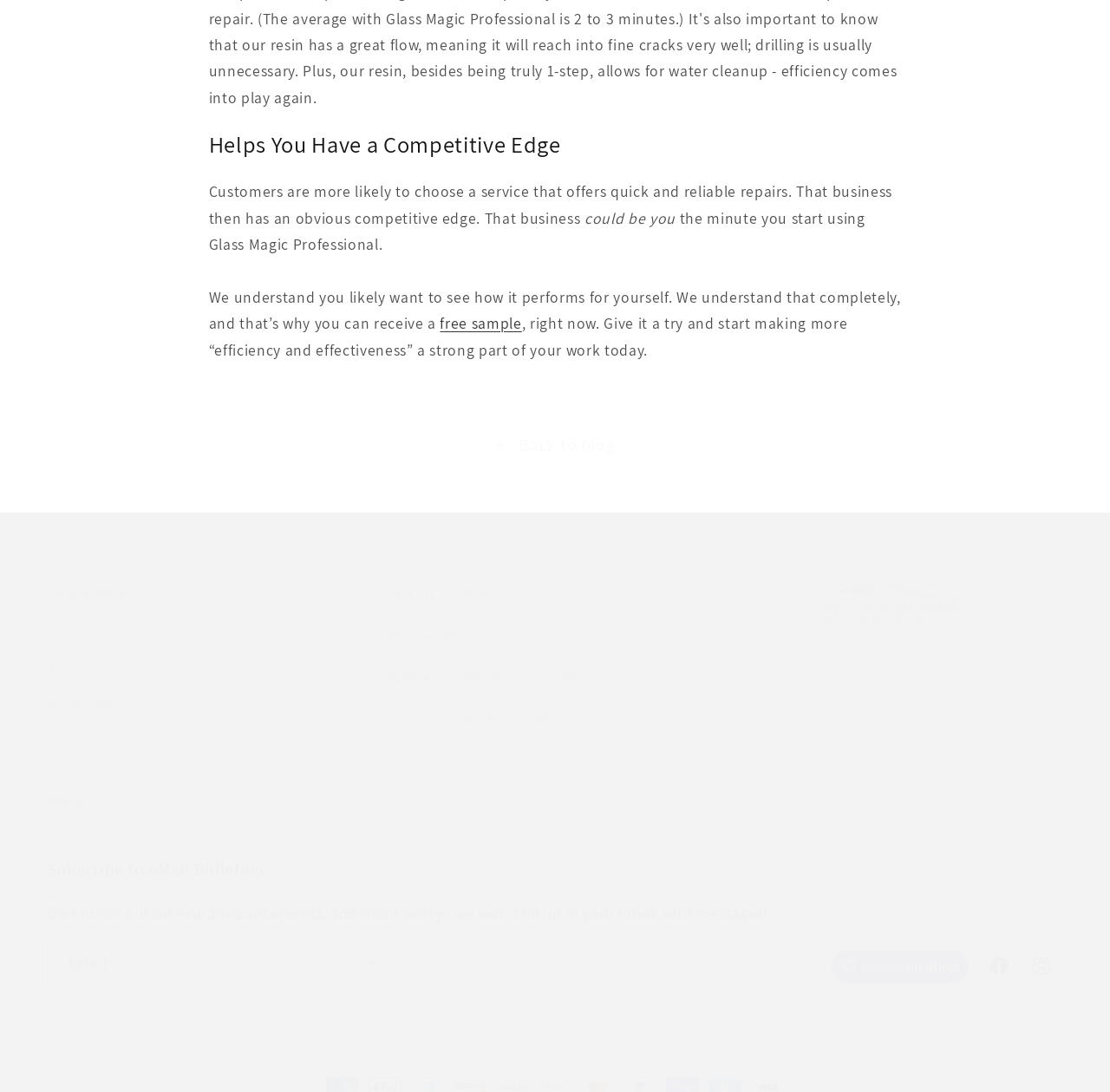Please provide a comprehensive answer to the question below using the information from the image: How can I contact the company?

The contact information can be found in the 'Get In Touch' section, which includes a phone number '806.723.9241' and an address '4302 W. Loop 289, Lubbock, TX 79407 USA'.